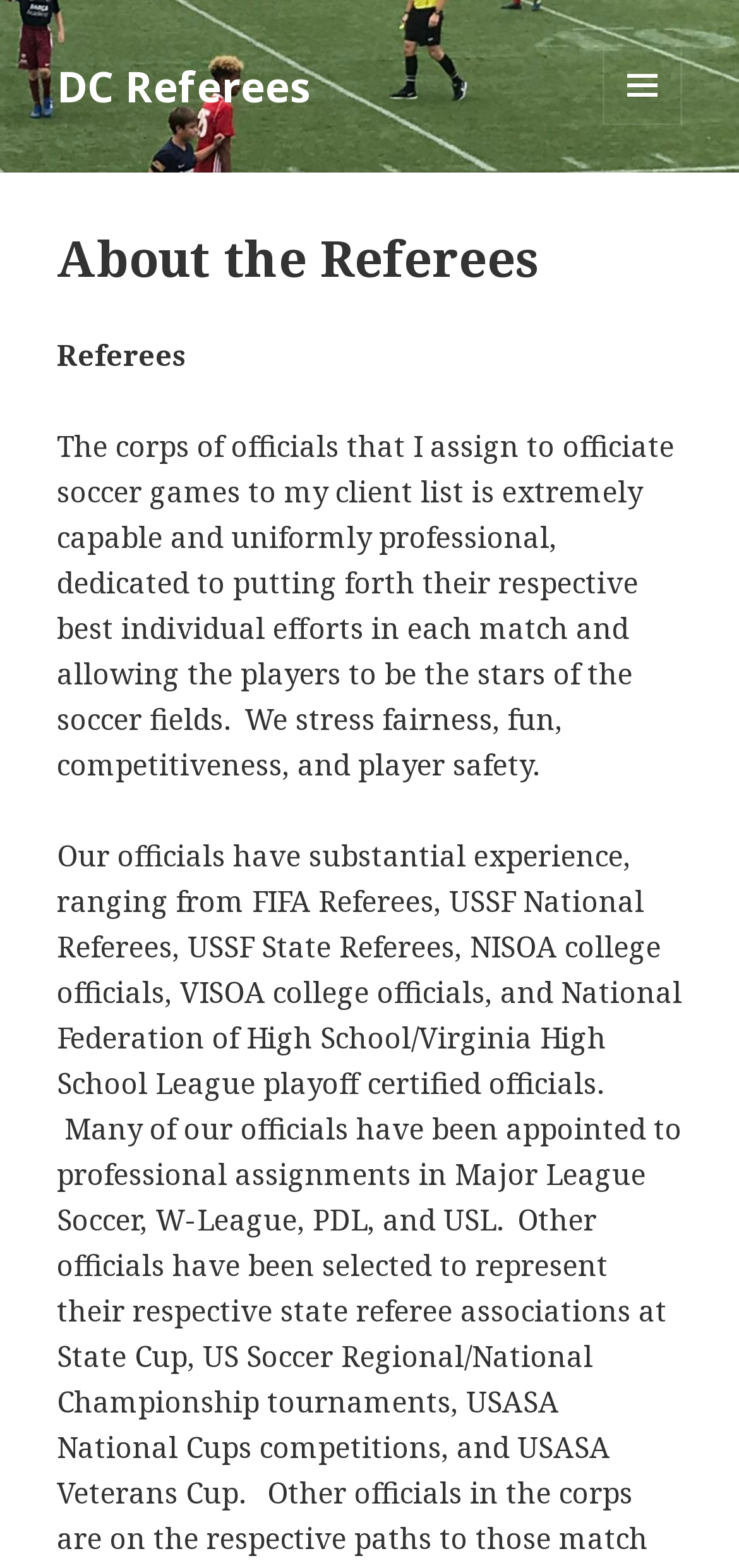Please determine the bounding box of the UI element that matches this description: Menu and widgets. The coordinates should be given as (top-left x, top-left y, bottom-right x, bottom-right y), with all values between 0 and 1.

[0.815, 0.029, 0.923, 0.08]